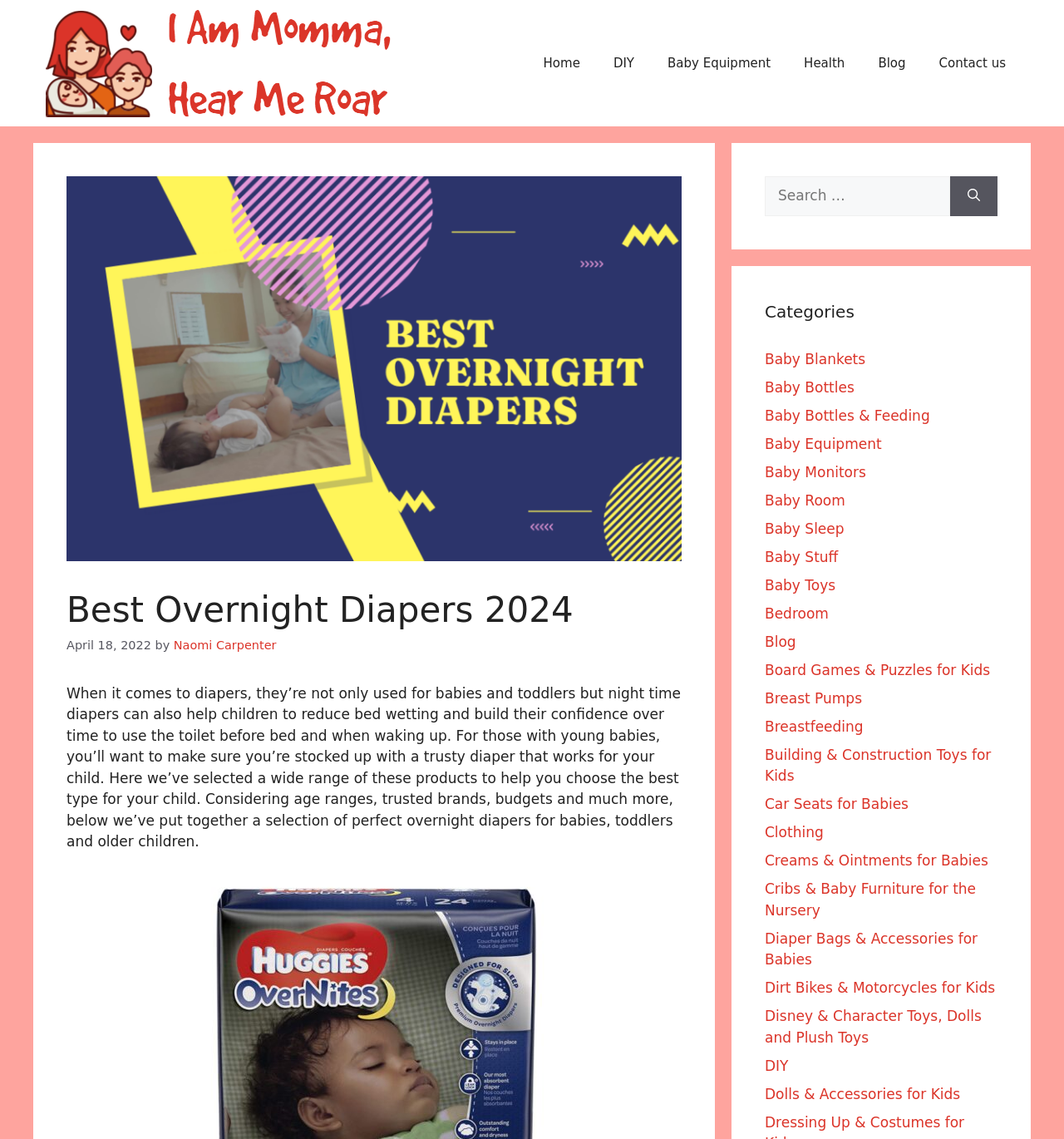Please identify the bounding box coordinates of where to click in order to follow the instruction: "Search for something".

[0.719, 0.155, 0.893, 0.189]